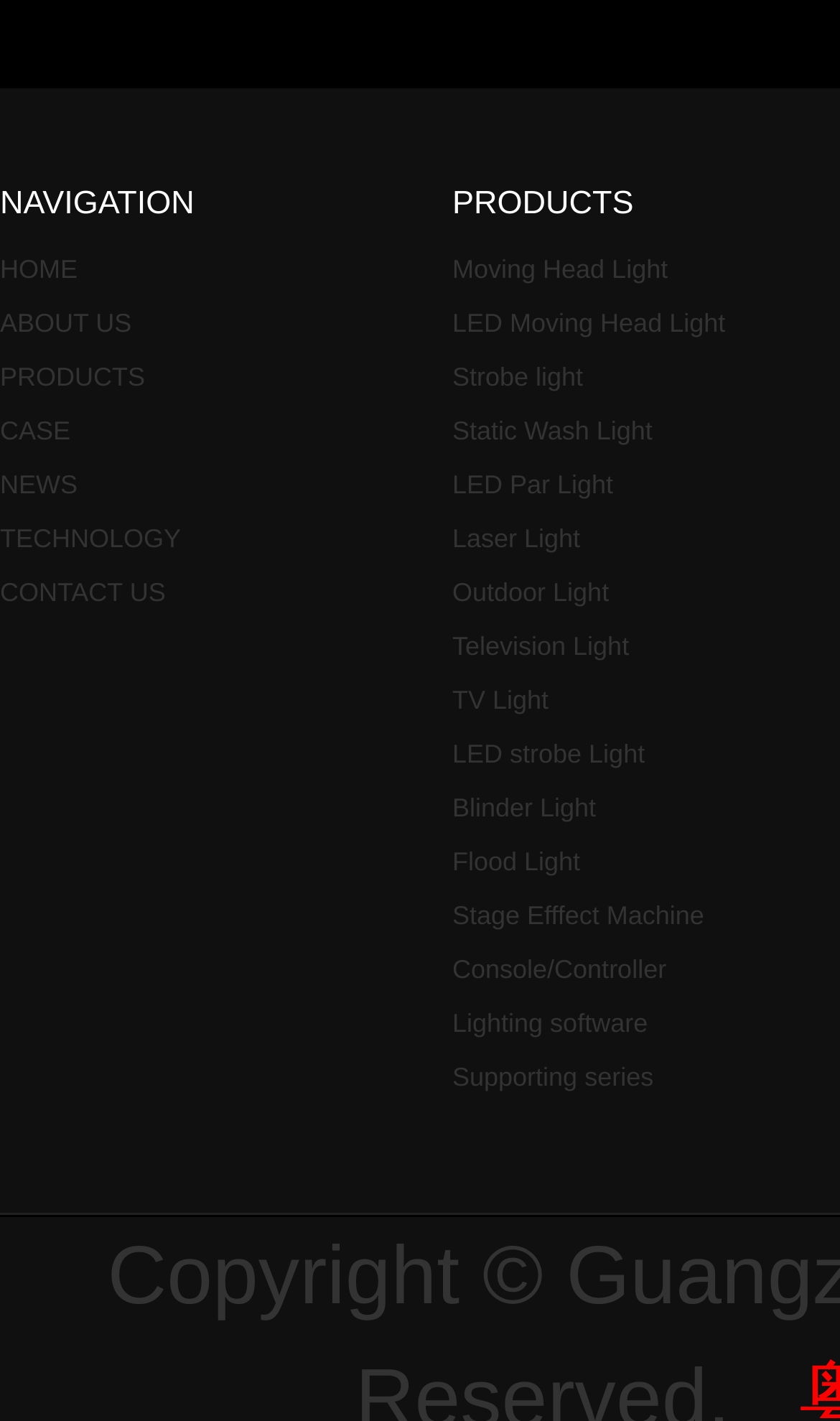How many links are there in total?
Please give a detailed and thorough answer to the question, covering all relevant points.

There are 22 links in total on the webpage, including the main navigation links and the product category links, each with a unique bounding box and OCR text.